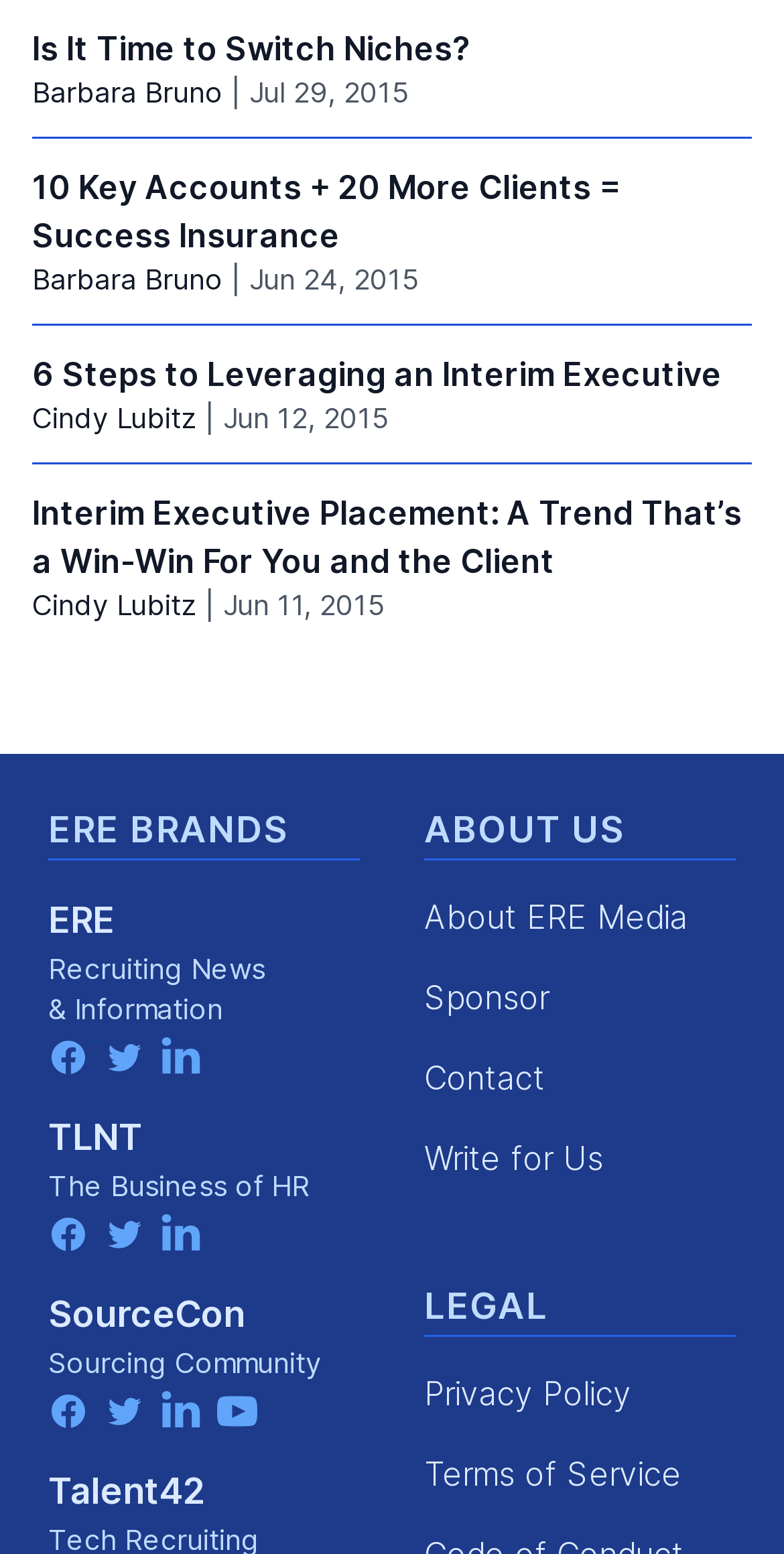How many social media links are there for ERE BRANDS?
Please provide a detailed and comprehensive answer to the question.

I looked at the social media links for ERE BRANDS and found that there are links to 'facebook', 'twitter', and 'linkedin'. There are 3 social media links in total.